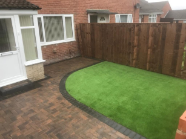Give a concise answer using one word or a phrase to the following question:
What is the purpose of the dark brick border?

To enhance contrast